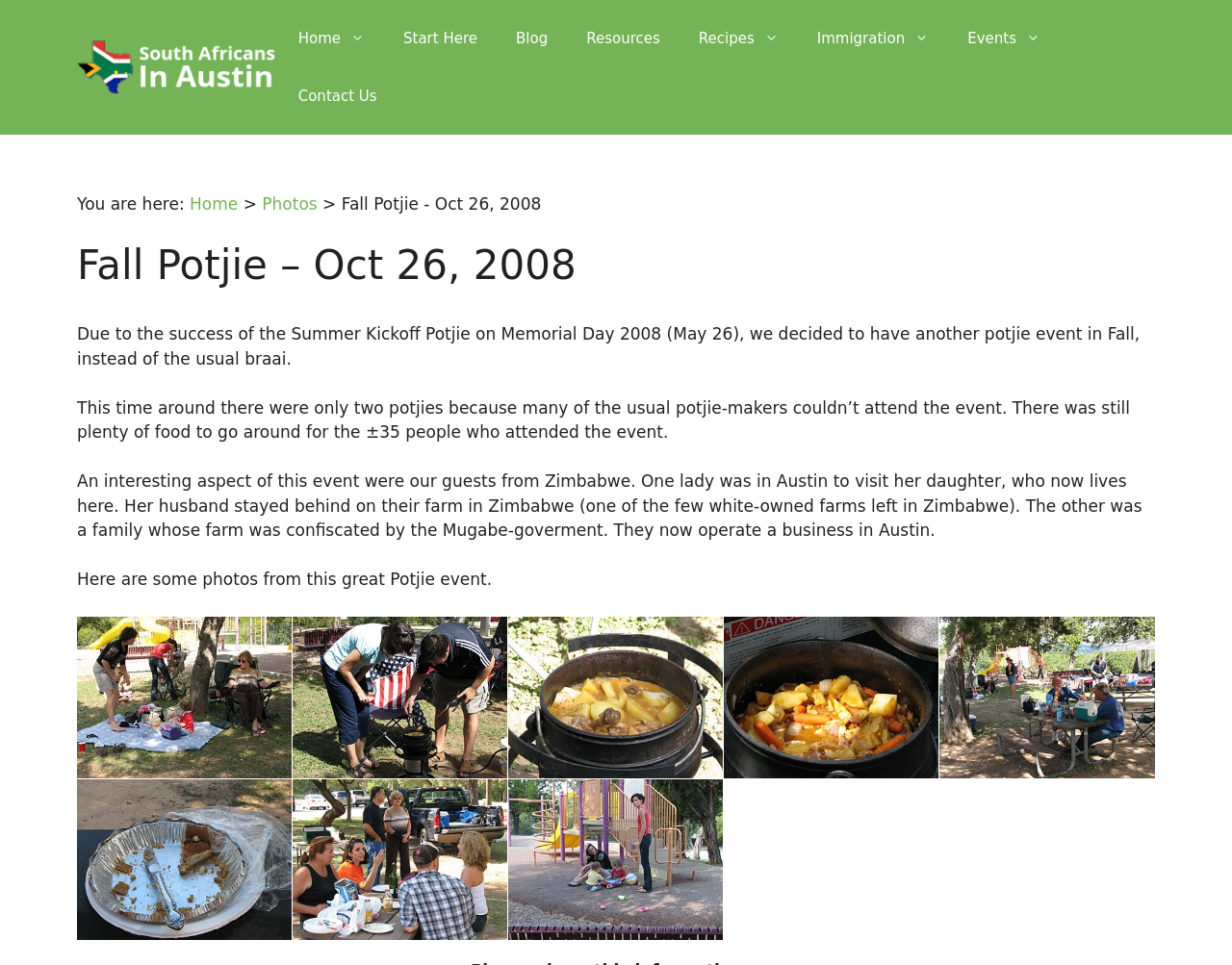Identify the bounding box coordinates of the section that should be clicked to achieve the task described: "Click on the 'Home' link".

[0.226, 0.01, 0.312, 0.07]